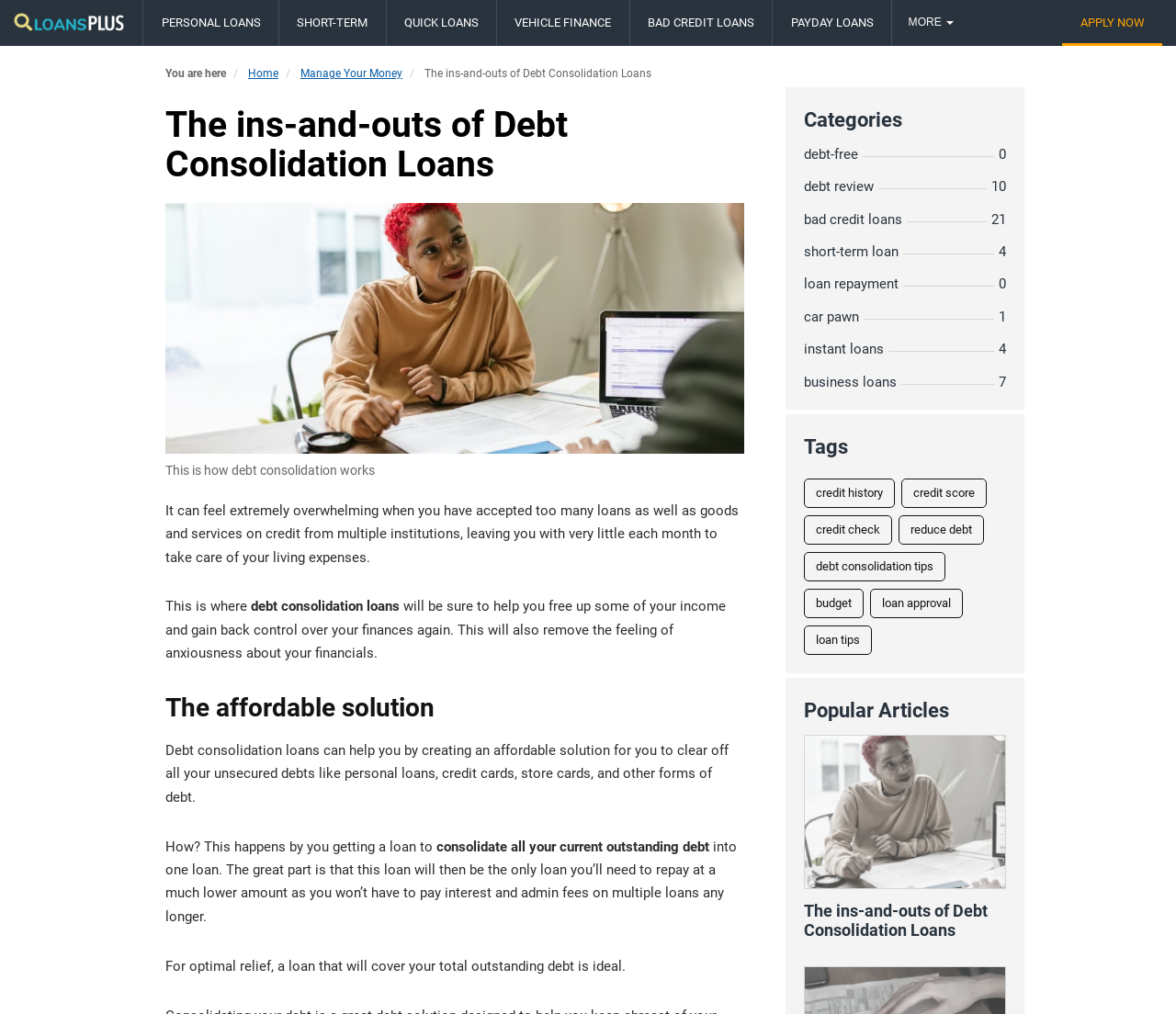Can you pinpoint the bounding box coordinates for the clickable element required for this instruction: "Click the 'BAD CREDIT LOANS' link"? The coordinates should be four float numbers between 0 and 1, i.e., [left, top, right, bottom].

[0.536, 0.0, 0.657, 0.045]